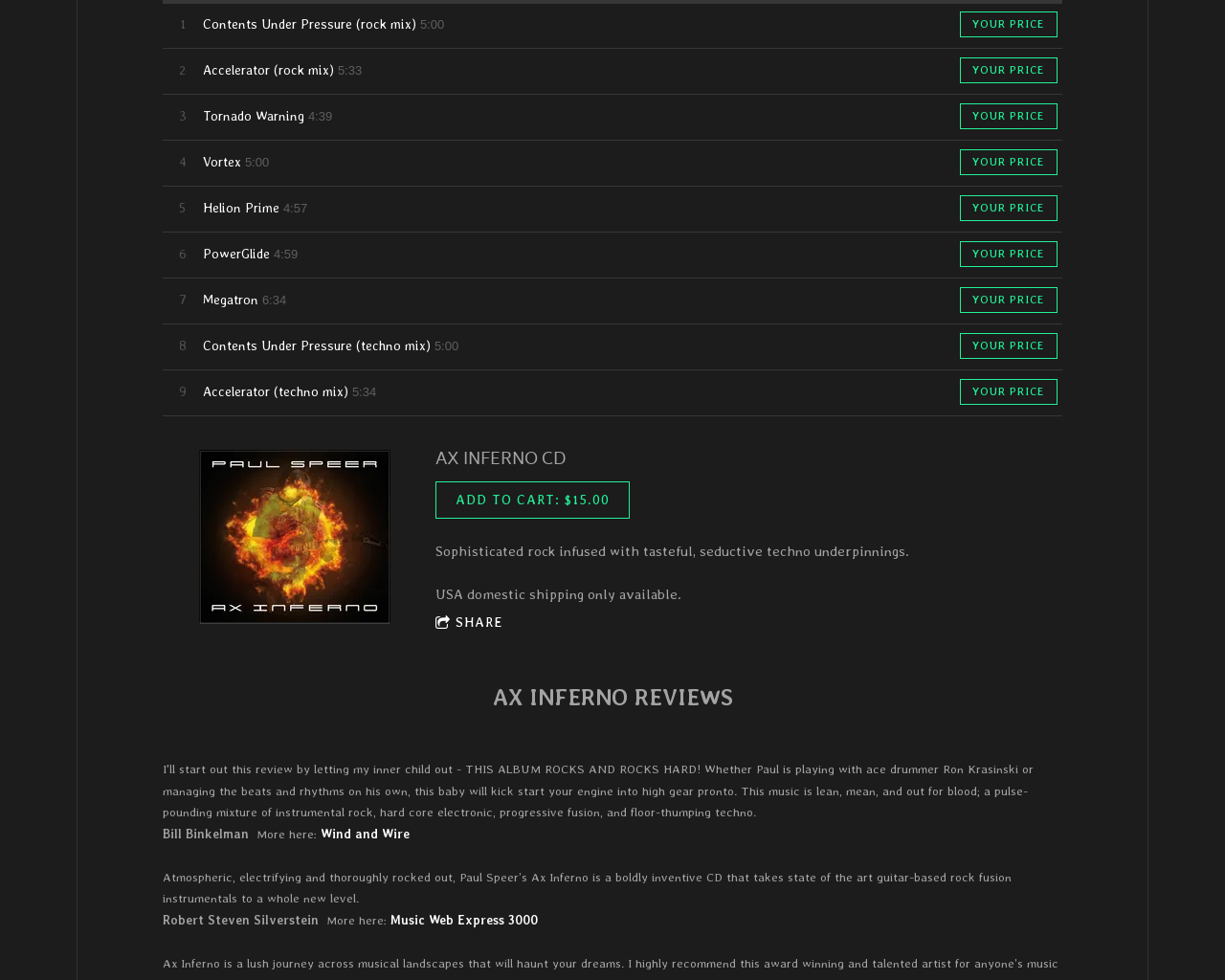Extract the bounding box coordinates for the described element: "Accelerator (techno mix)". The coordinates should be represented as four float numbers between 0 and 1: [left, top, right, bottom].

[0.166, 0.39, 0.284, 0.41]